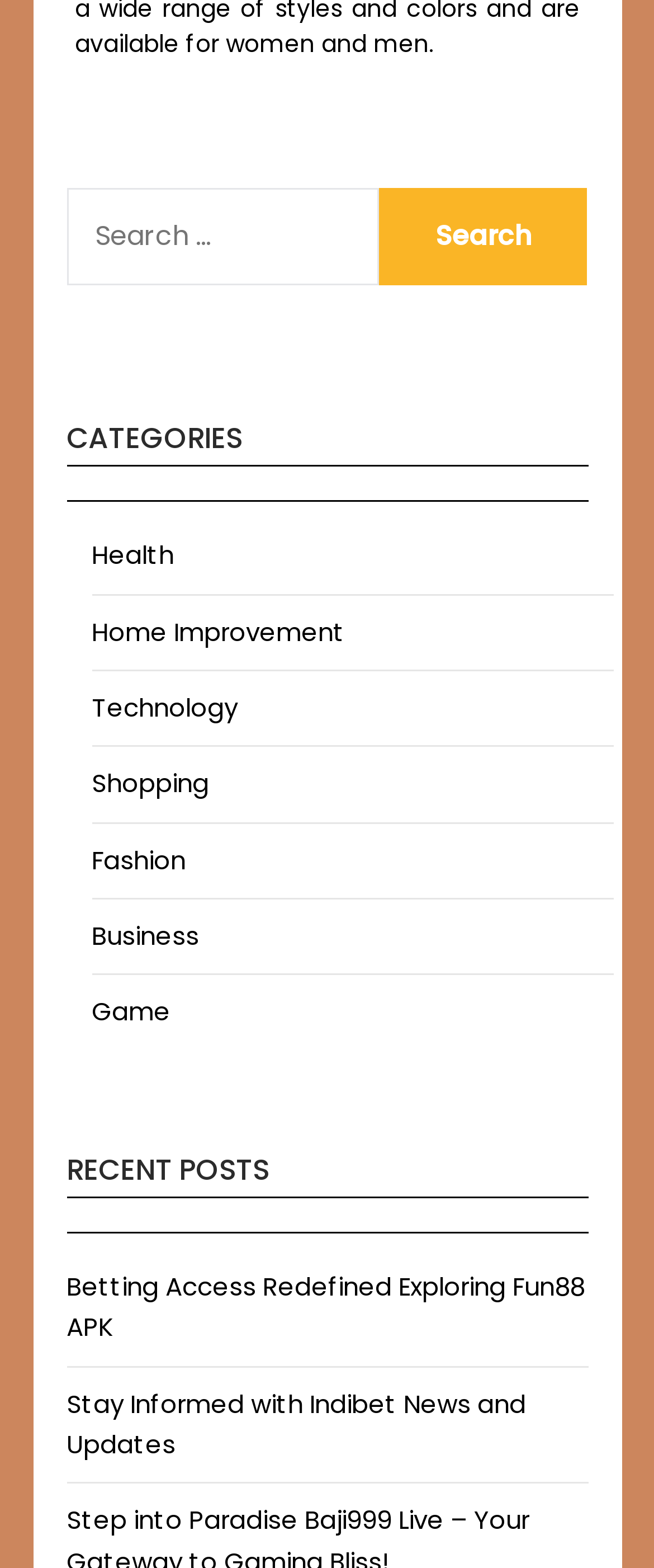Identify the bounding box coordinates for the region to click in order to carry out this instruction: "click on the search button". Provide the coordinates using four float numbers between 0 and 1, formatted as [left, top, right, bottom].

[0.58, 0.12, 0.899, 0.182]